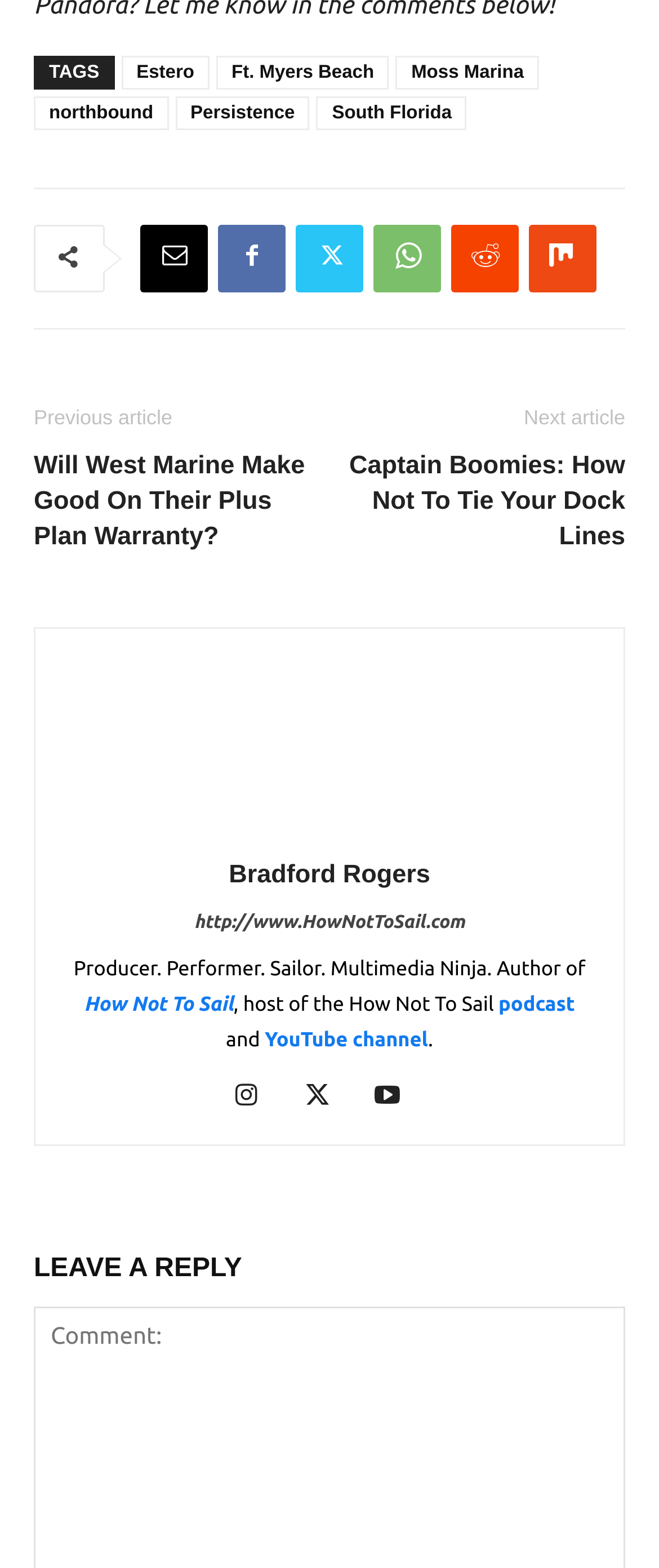Respond to the question below with a single word or phrase:
What is the title of the previous article?

Will West Marine Make Good On Their Plus Plan Warranty?